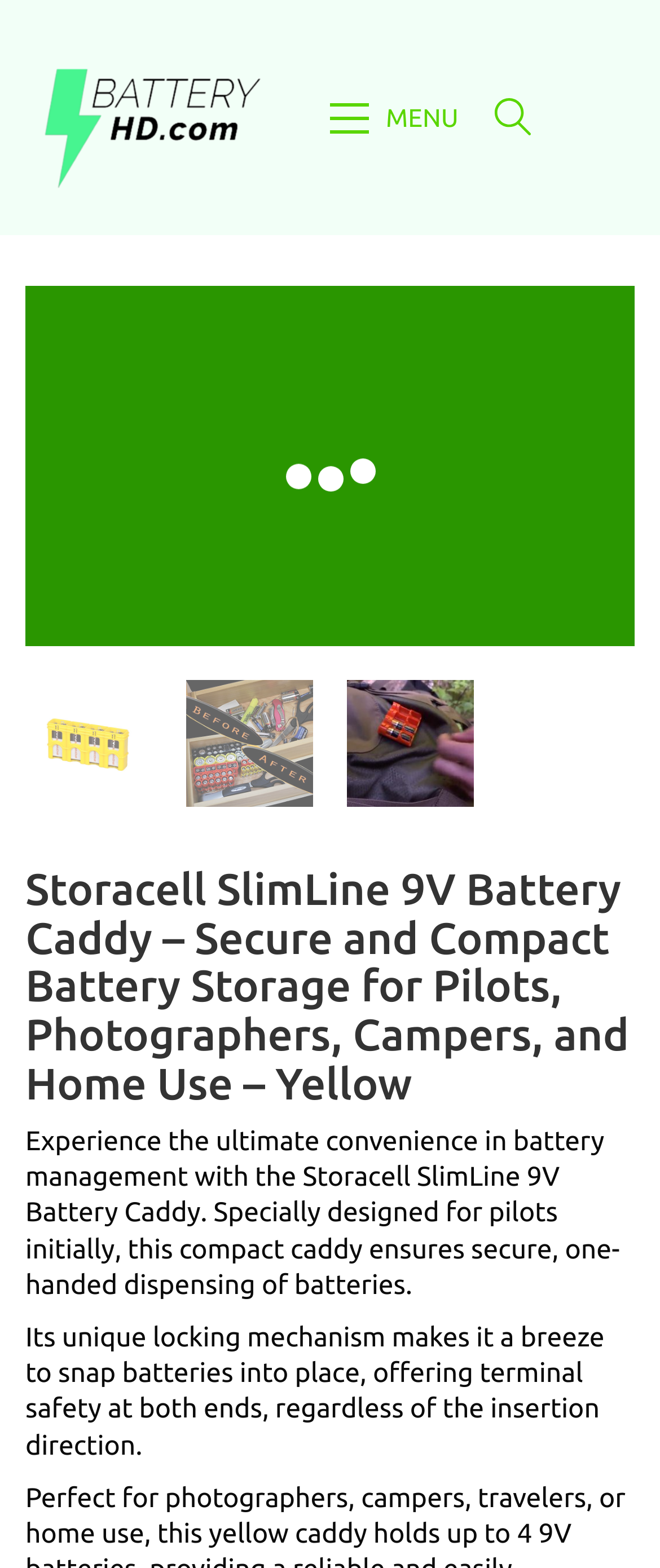Provide a one-word or short-phrase answer to the question:
How many batteries can the SlimLine 9V Battery Caddy hold?

4